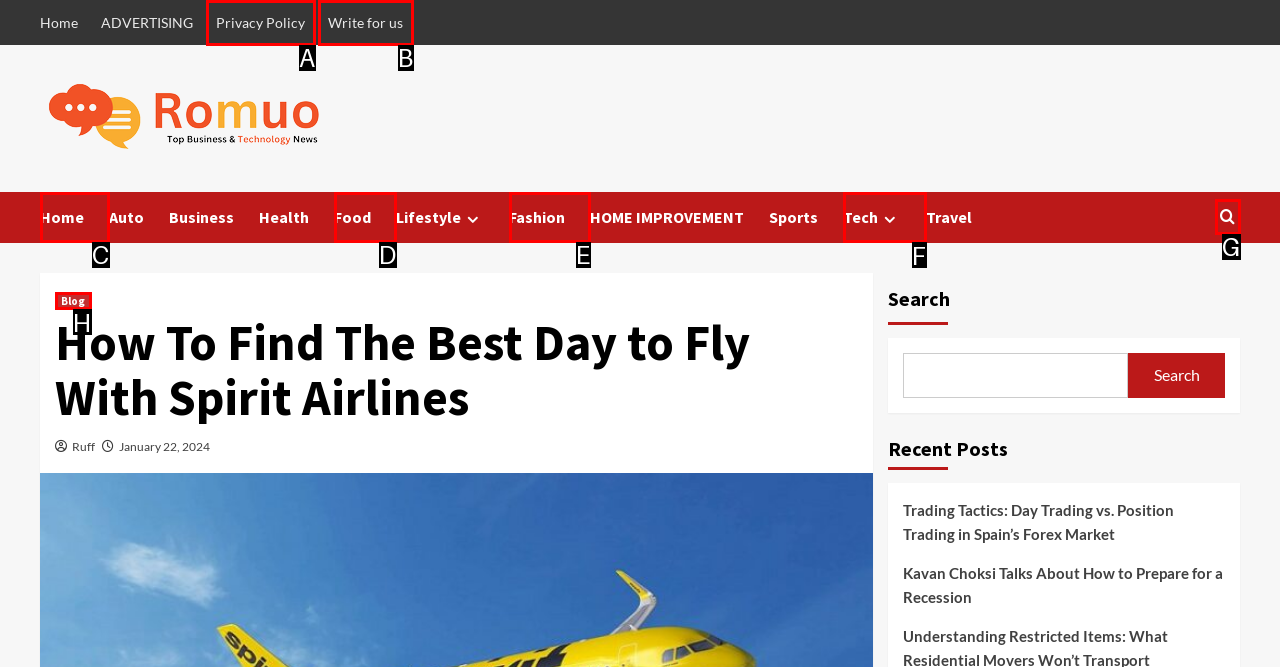Using the provided description: Write for us, select the most fitting option and return its letter directly from the choices.

B